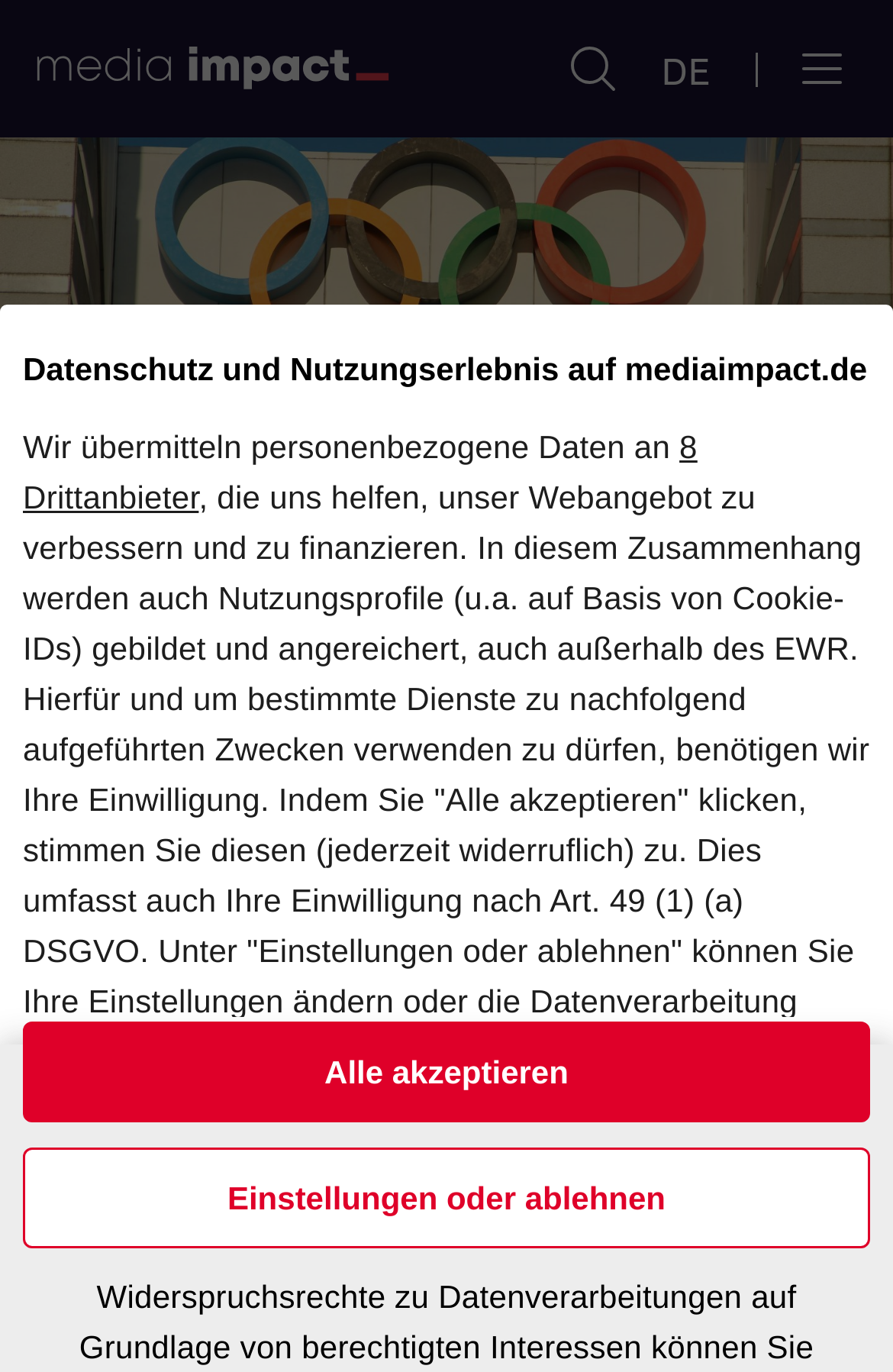Examine the screenshot and answer the question in as much detail as possible: How many languages are available on the website?

There is a link 'DE' at the top right corner of the webpage, which suggests that the website is available in German, but there is no other language option visible on the current webpage.